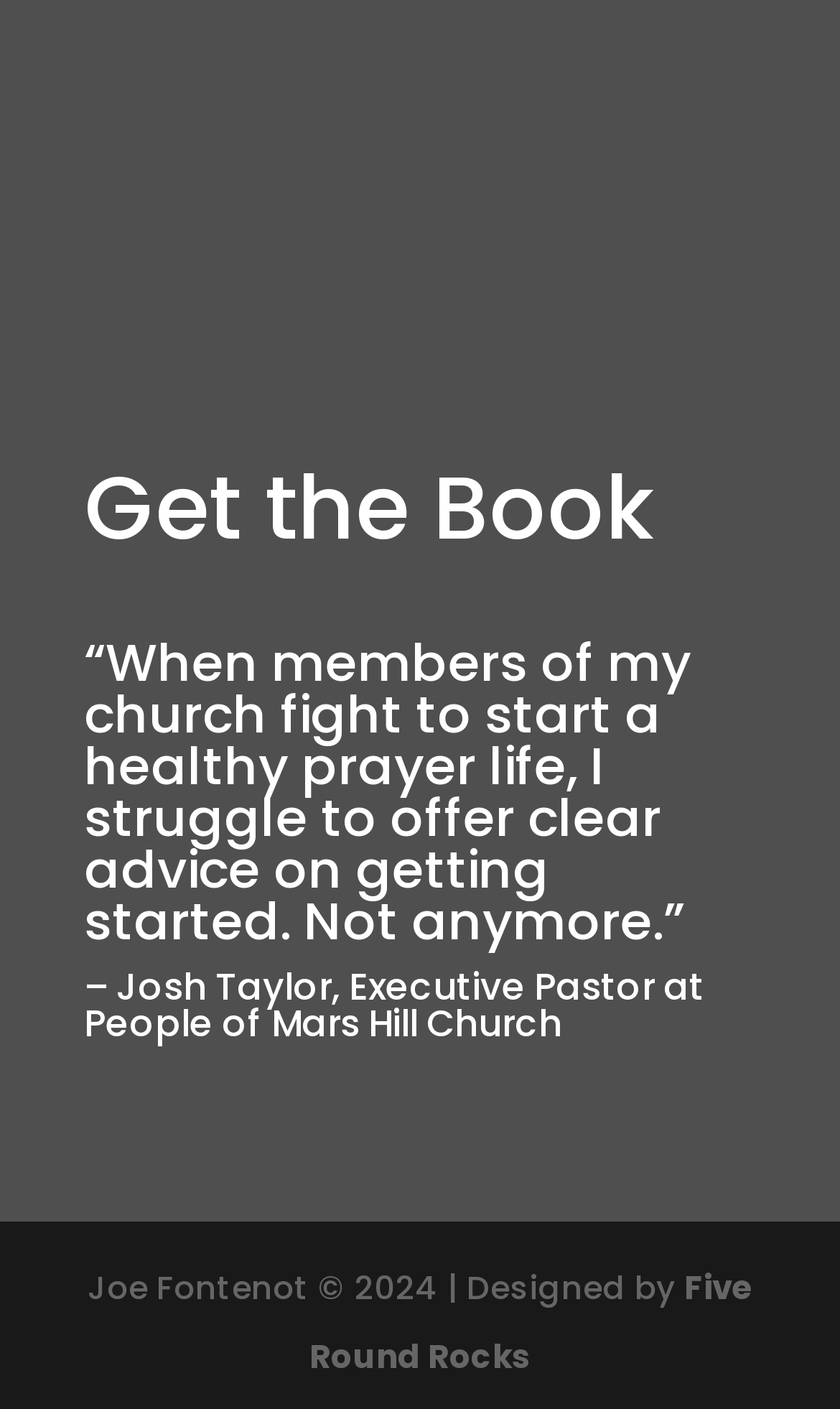Who is the author of the book?
Provide a fully detailed and comprehensive answer to the question.

The webpage does not provide any information about the author of the book, although it has a quote from an executive pastor, Josh Taylor, who is not likely to be the author.